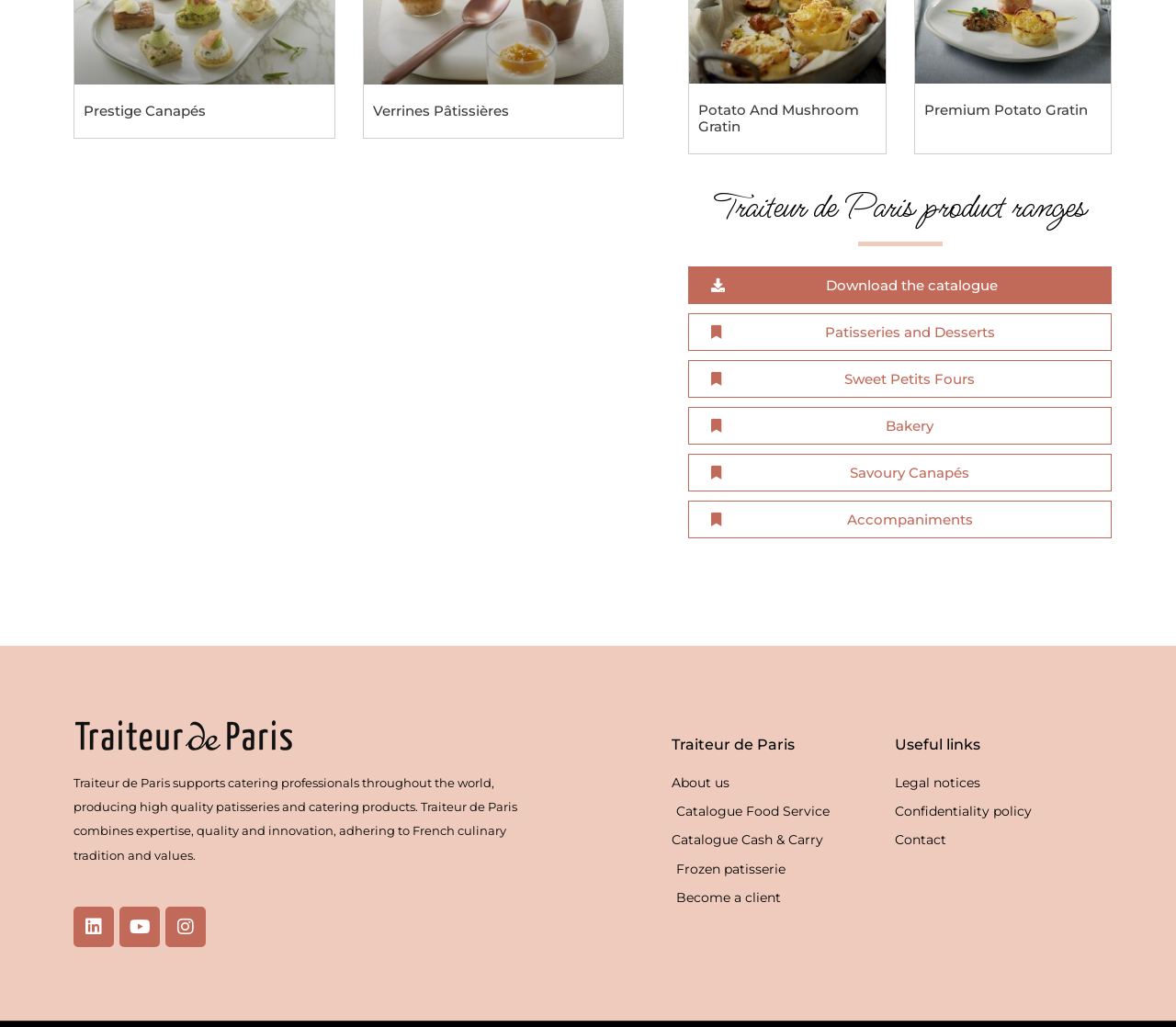Please analyze the image and provide a thorough answer to the question:
What is the category of 'Potato And Mushroom Gratin'?

The heading 'Potato And Mushroom Gratin' is listed under the category of 'Savoury Canapés', which is a type of product offered by Traiteur de Paris.